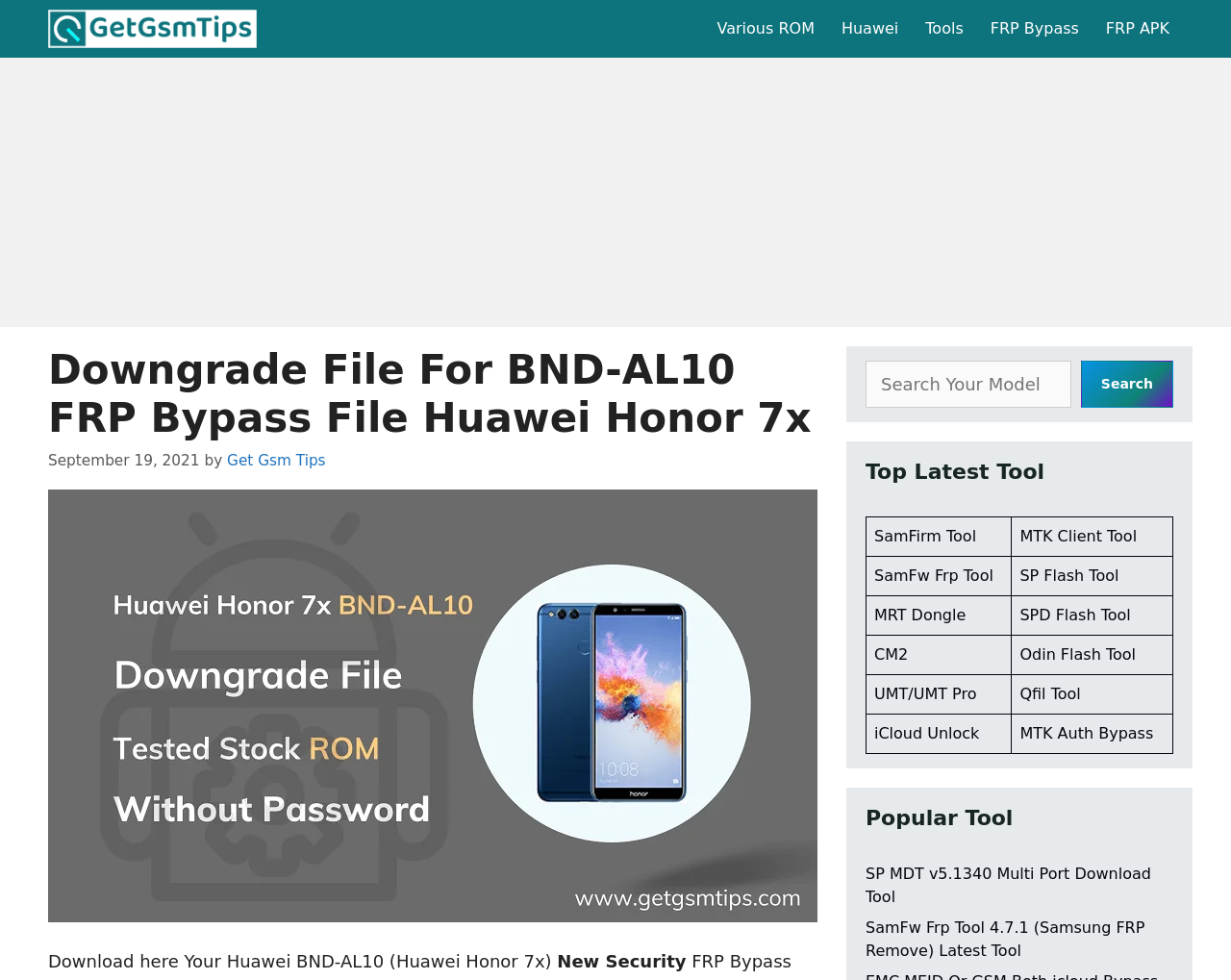Can you find the bounding box coordinates for the UI element given this description: "MTK Client Tool"? Provide the coordinates as four float numbers between 0 and 1: [left, top, right, bottom].

[0.828, 0.538, 0.923, 0.556]